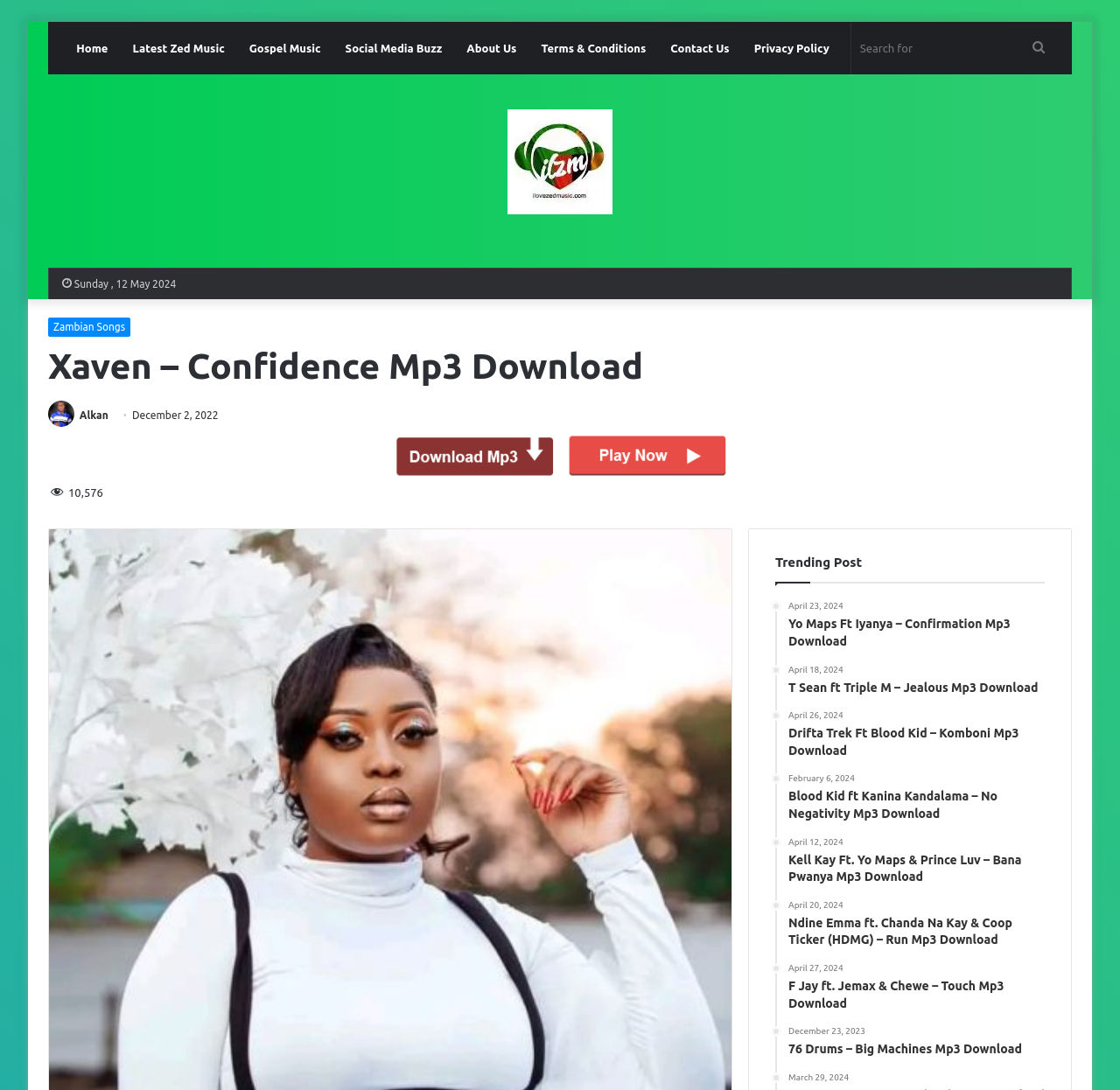Summarize the webpage with a detailed and informative caption.

The webpage is about a music download platform, specifically featuring Zambian music. At the top, there is a primary navigation menu with links to "Home", "Latest Zed Music", "Gospel Music", "Social Media Buzz", "About Us", "Terms & Conditions", and "Contact Us". Next to the navigation menu, there is a search bar with a "Search for" textbox and a "Search" button.

Below the navigation menu, there is a link to "Latest Zambian Music" with an accompanying image. On the left side, there is a secondary navigation menu with a date "Sunday, 12 May 2024" and a link to "Zambian Songs".

The main content of the webpage is a music download page for "Xaven – Confidence Mp3 Download". The title is displayed prominently, along with links to the artist "Alkan" with an accompanying image. There is also a date "December 2, 2022" and a view count "10,576".

Below the main content, there is a section labeled "Trending Post" with a list of music download links, each with a heading and a date. The list includes songs by various artists, such as Yo Maps, T Sean, Drifta Trek, Blood Kid, Kell Kay, Ndine Emma, and F Jay. Each link has a heading with the song title and a date.